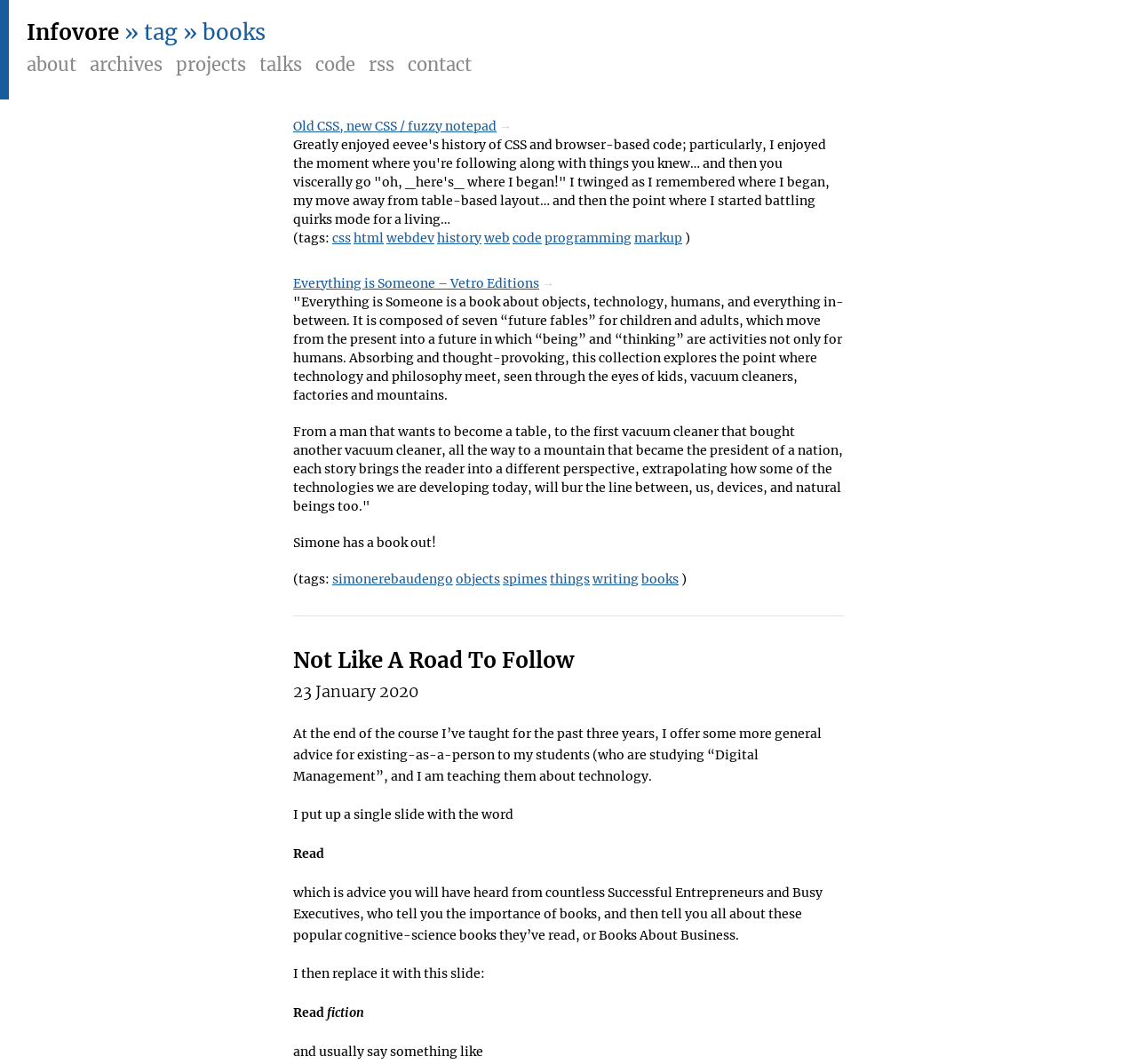What is the theme of the webpage?
Based on the visual information, provide a detailed and comprehensive answer.

The theme of the webpage appears to be 'books', as the webpage contains multiple references to books, including a link to a book 'Everything is Someone', and a discussion about the importance of reading fiction. The webpage also has a meta description that includes the tag 'books'.